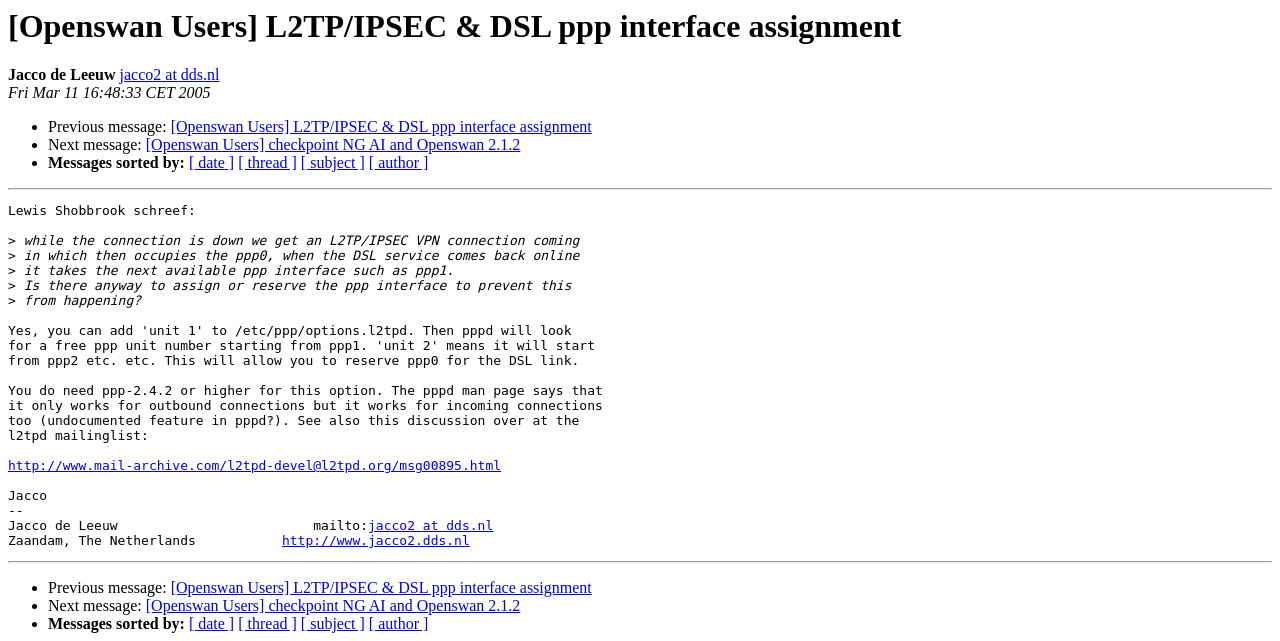Pinpoint the bounding box coordinates of the element that must be clicked to accomplish the following instruction: "Sort messages by date". The coordinates should be in the format of four float numbers between 0 and 1, i.e., [left, top, right, bottom].

[0.148, 0.241, 0.183, 0.267]